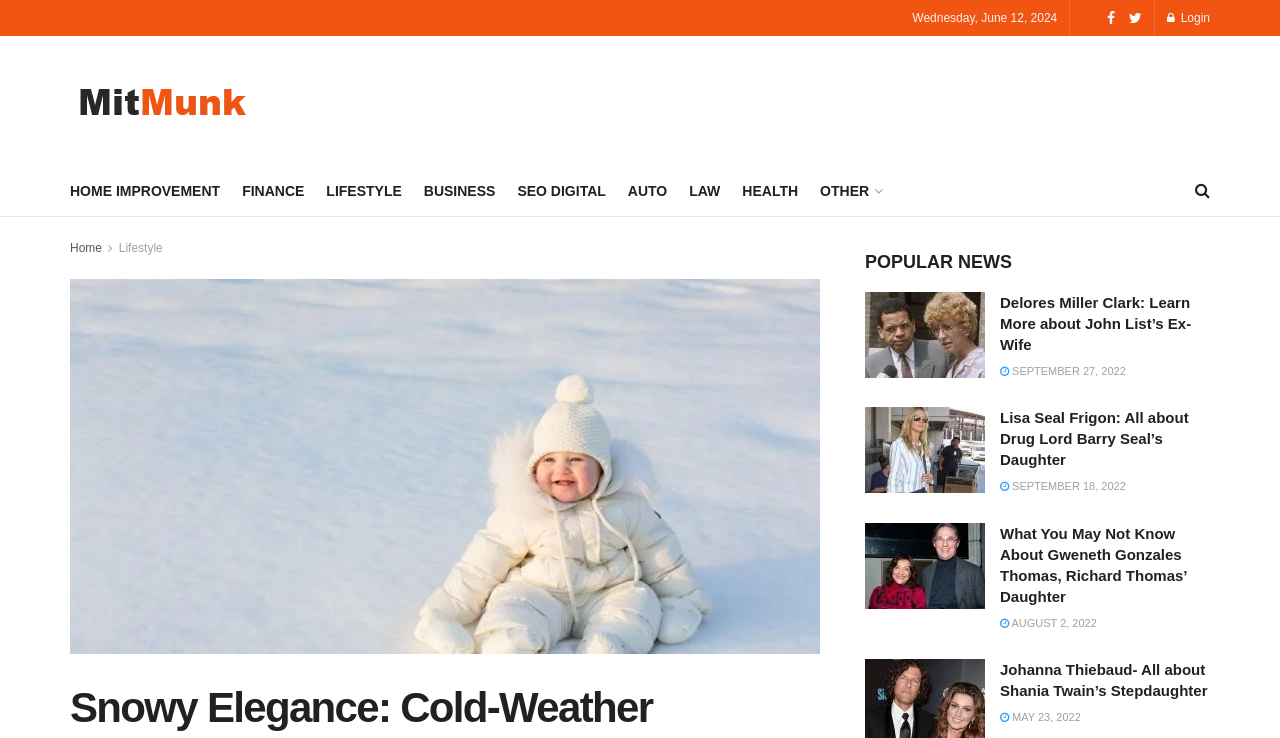Determine the bounding box coordinates of the UI element described by: "Login".

[0.912, 0.0, 0.945, 0.049]